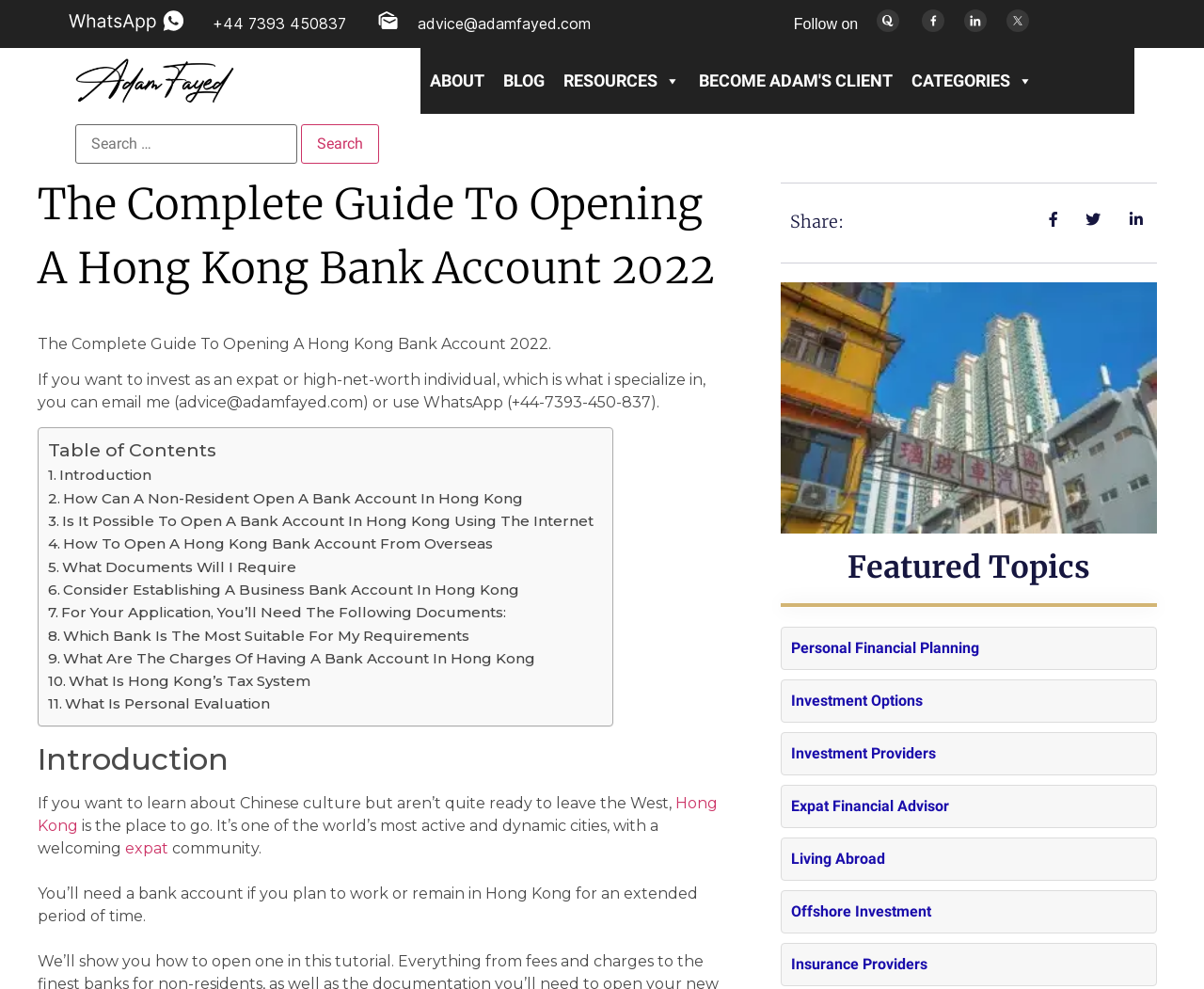Predict the bounding box of the UI element that fits this description: "Insurance Providers".

[0.657, 0.966, 0.77, 0.984]